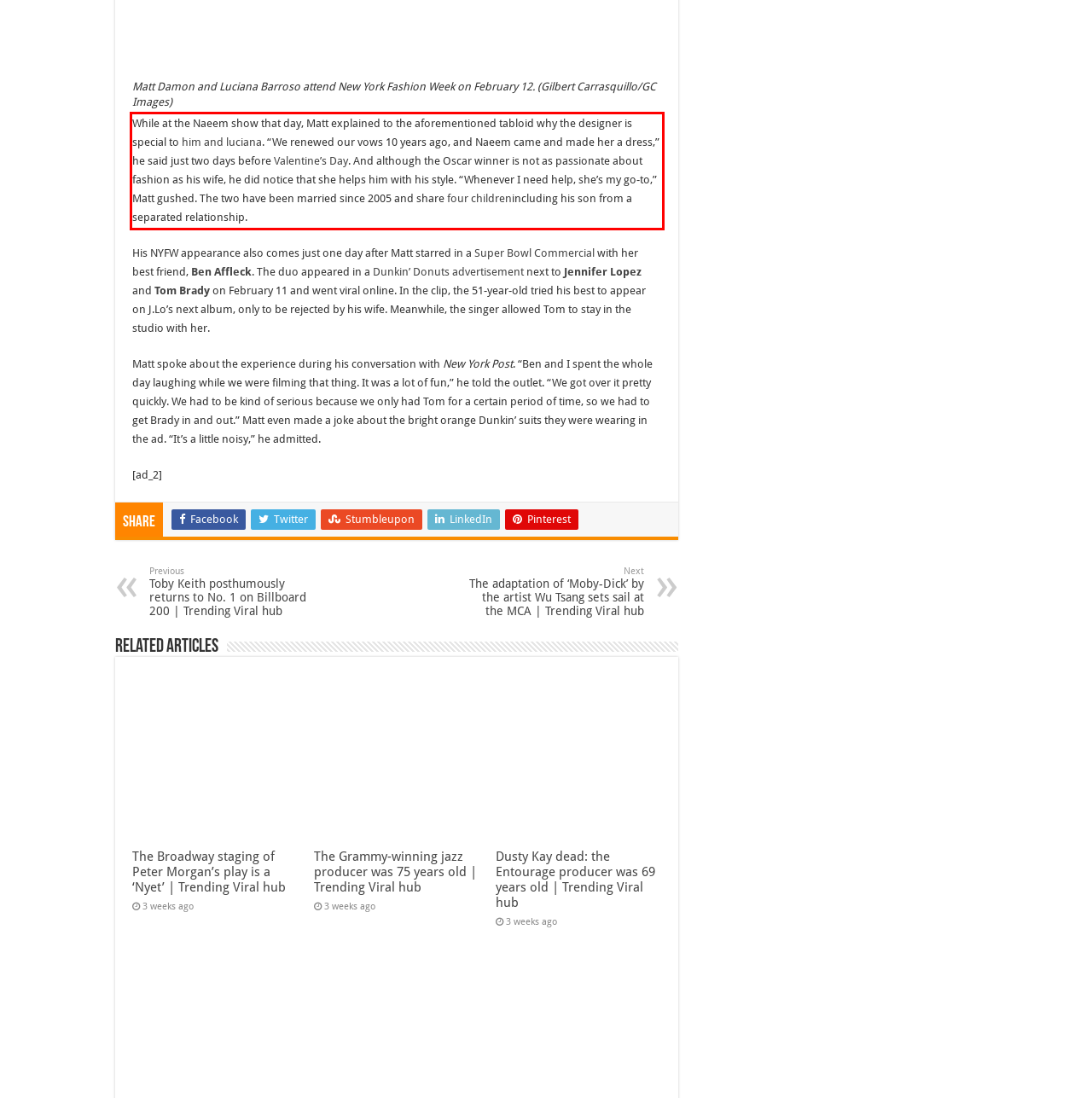You have a screenshot of a webpage with a red bounding box. Identify and extract the text content located inside the red bounding box.

While at the Naeem show that day, Matt explained to the aforementioned tabloid why the designer is special to him and luciana. “We renewed our vows 10 years ago, and Naeem came and made her a dress,” he said just two days before Valentine’s Day. And although the Oscar winner is not as passionate about fashion as his wife, he did notice that she helps him with his style. “Whenever I need help, she’s my go-to,” Matt gushed. The two have been married since 2005 and share four childrenincluding his son from a separated relationship.